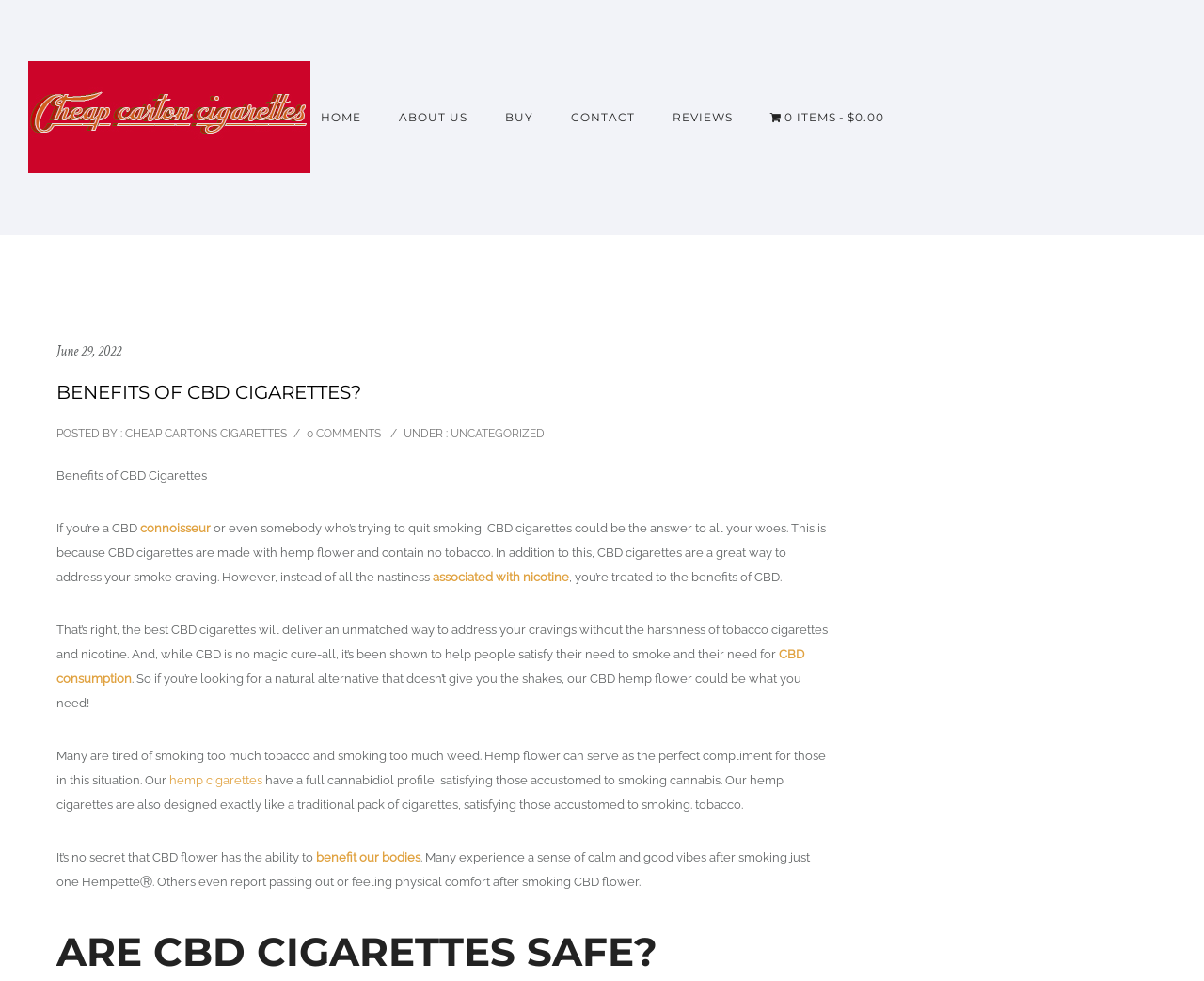Determine the bounding box coordinates for the area that needs to be clicked to fulfill this task: "Click on the 'HOME' link". The coordinates must be given as four float numbers between 0 and 1, i.e., [left, top, right, bottom].

[0.25, 0.112, 0.315, 0.127]